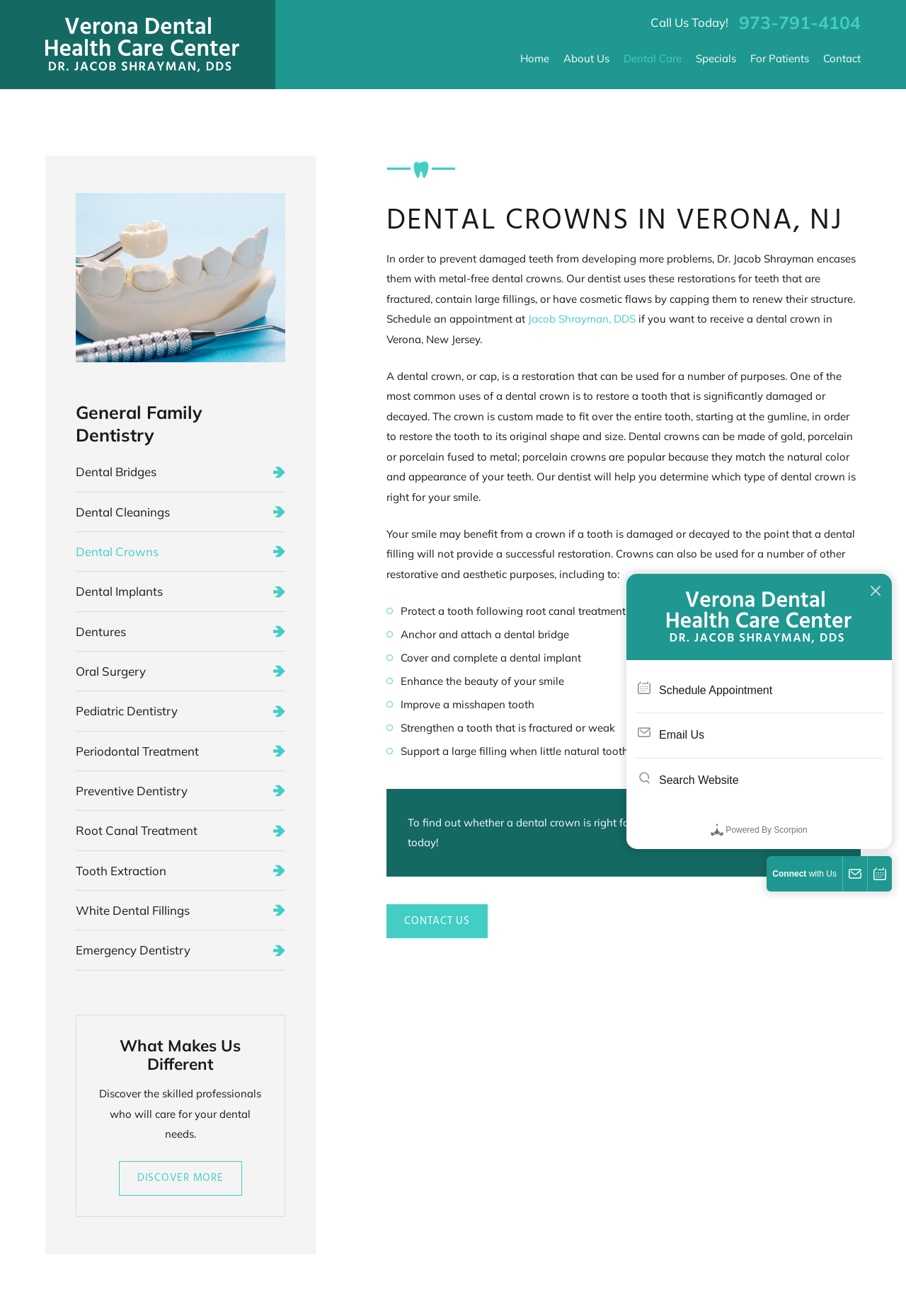Find the bounding box coordinates of the clickable area required to complete the following action: "Search for something".

None